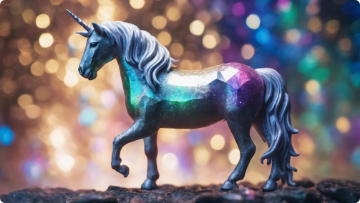What is the atmosphere evoked by the blurred lights?
Your answer should be a single word or phrase derived from the screenshot.

Magical, dreamlike